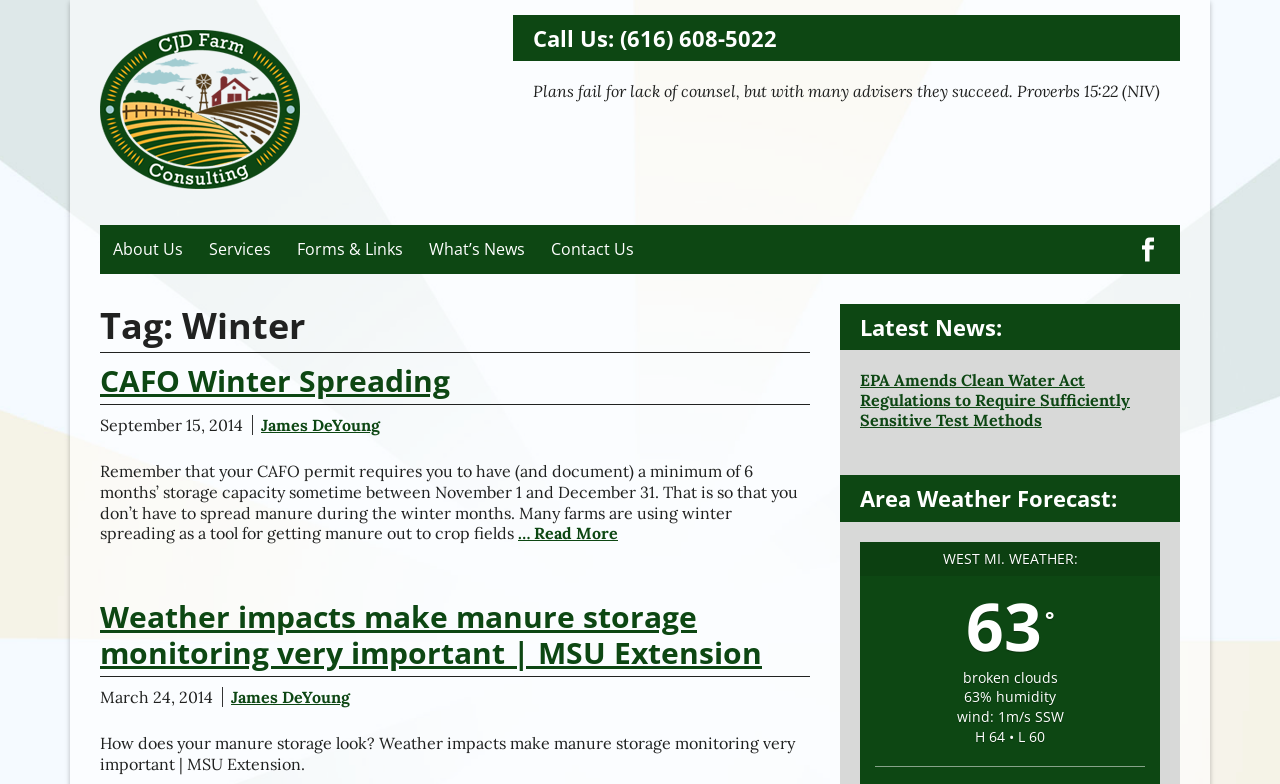Illustrate the webpage's structure and main components comprehensively.

The webpage is about CJD Farm Consulting, specifically focused on winter-related topics. At the top, there is a heading with the title "Winter | CJD Farm Consulting" and an image beside it. Below this, there is a complementary section with a heading that displays a phone number, "Call Us: (616) 608-5022", and a quote from Proverbs 15:22.

On the left side, there are several links to different sections of the website, including "About Us", "Services", "Forms & Links", "What's News", and "Contact Us". There is also a Facebook link at the bottom of this section.

The main content of the webpage is divided into several sections. The first section has a heading "Tag: Winter" and contains an article about CAFO winter spreading, including a link to the article and the date it was published. The article discusses the importance of having sufficient storage capacity for manure during the winter months.

Below this, there is another section with a heading "Weather impacts make manure storage monitoring very important | MSU Extension", which also includes a link to the article and the date it was published. This section discusses the importance of monitoring manure storage due to weather impacts.

Further down, there is a section with a heading "Latest News:" that lists several news articles, including one about EPA amendments to the Clean Water Act. Next to this, there is a section with a heading "Area Weather Forecast:" that displays the current weather conditions, including the temperature, humidity, wind speed, and forecast.

Overall, the webpage appears to be a blog or news section of the CJD Farm Consulting website, focused on providing information and resources related to winter and farming.